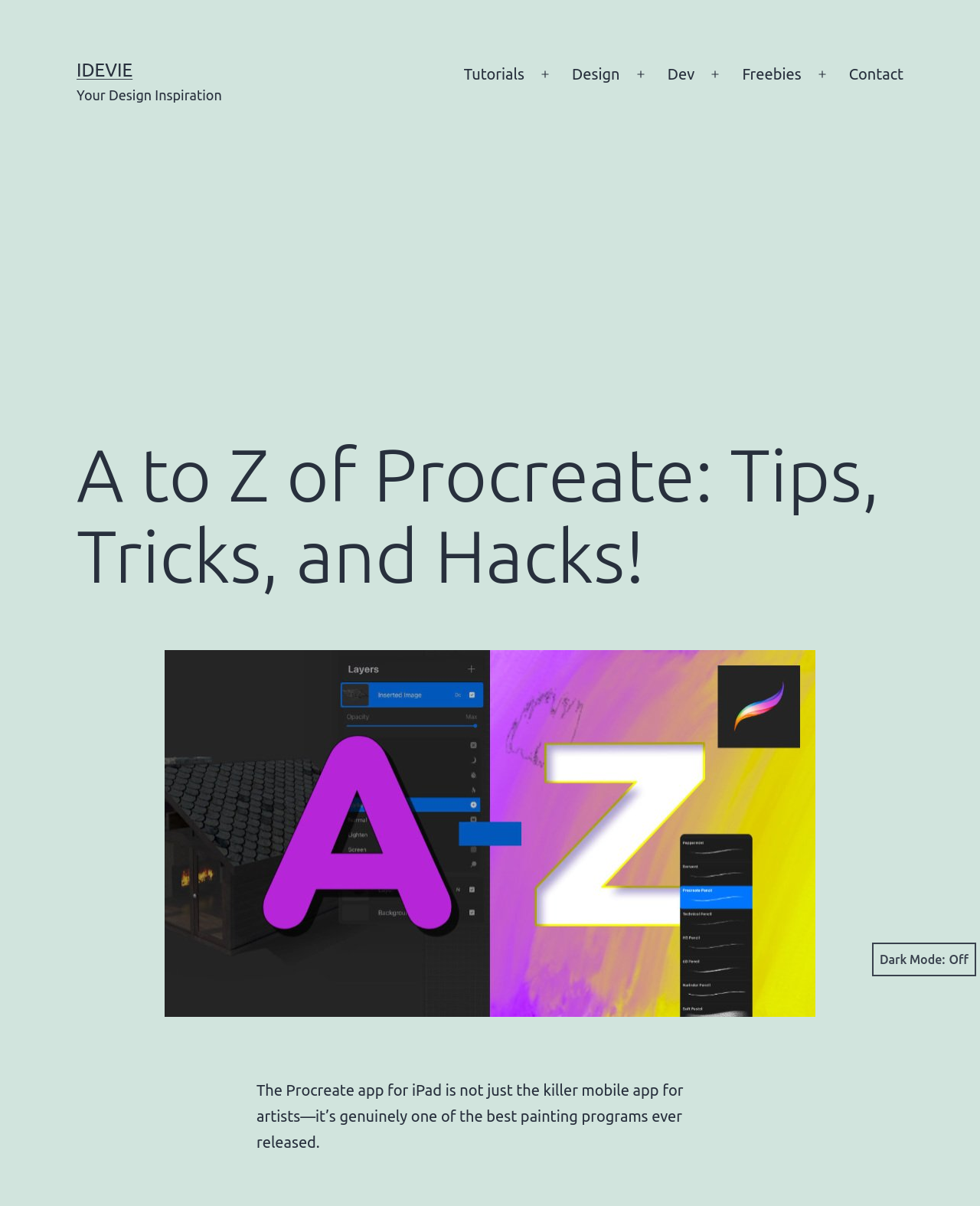Answer the question using only one word or a concise phrase: What is the purpose of the button with the text 'Open menu'?

To expand the menu